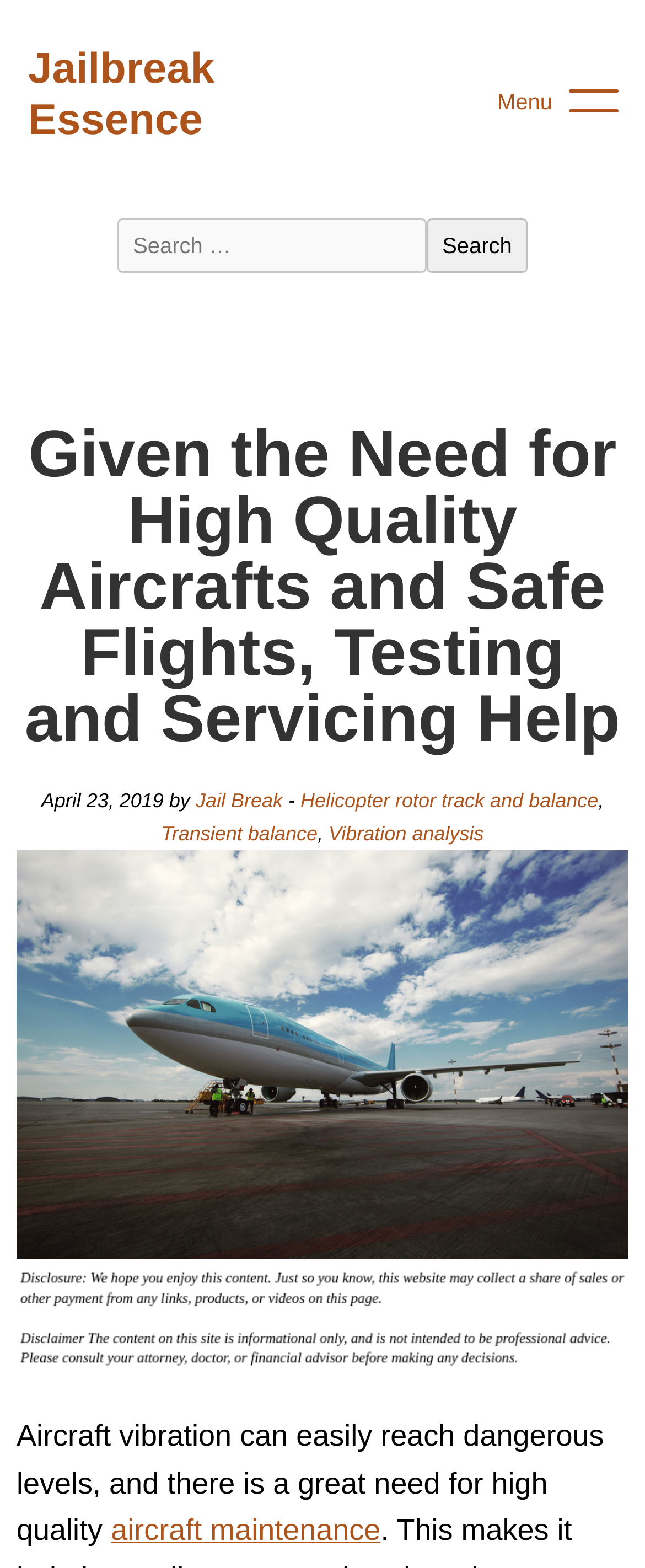How many links are there in the article?
Examine the image and give a concise answer in one word or a short phrase.

5